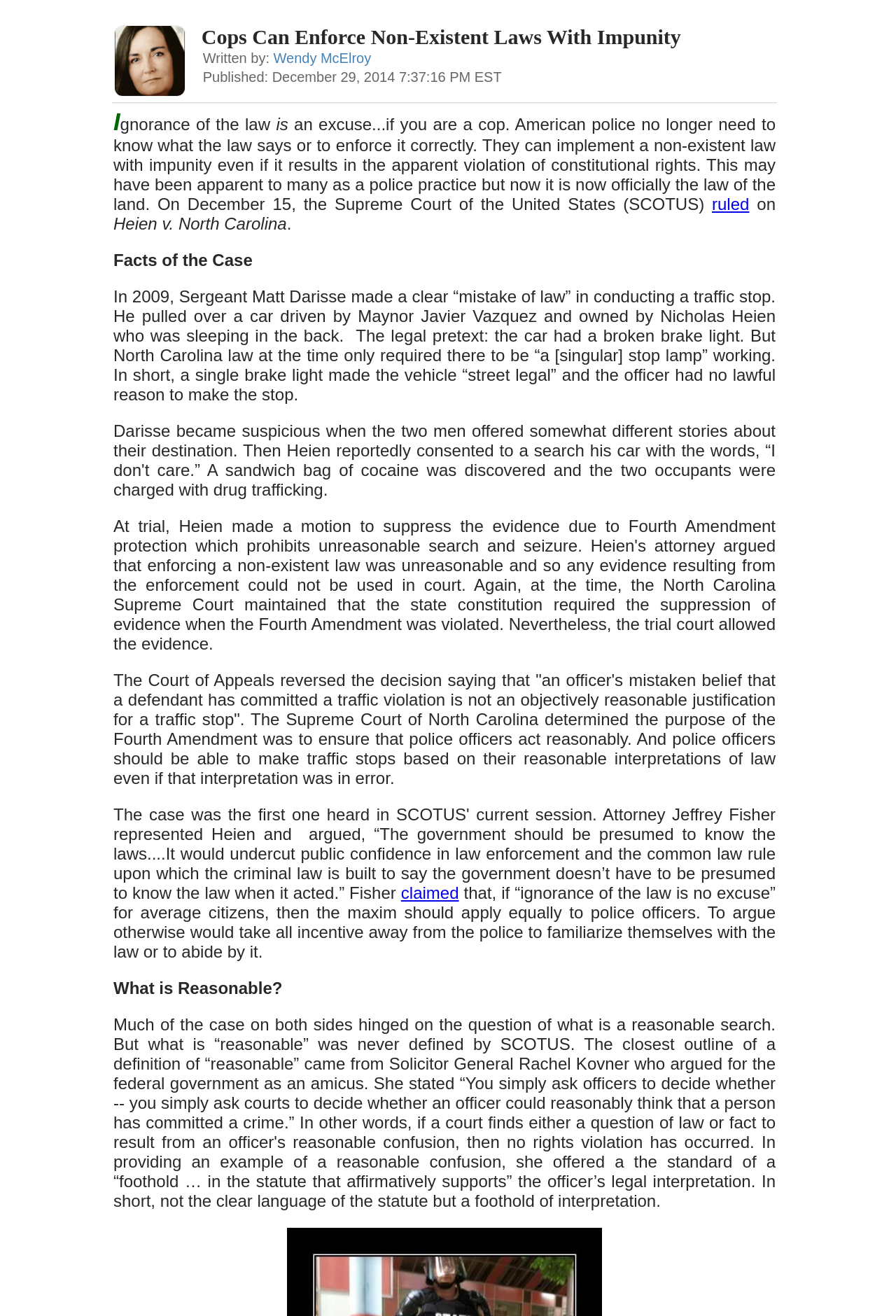Answer the following query concisely with a single word or phrase:
What is the topic of the article?

Police enforcing non-existent laws